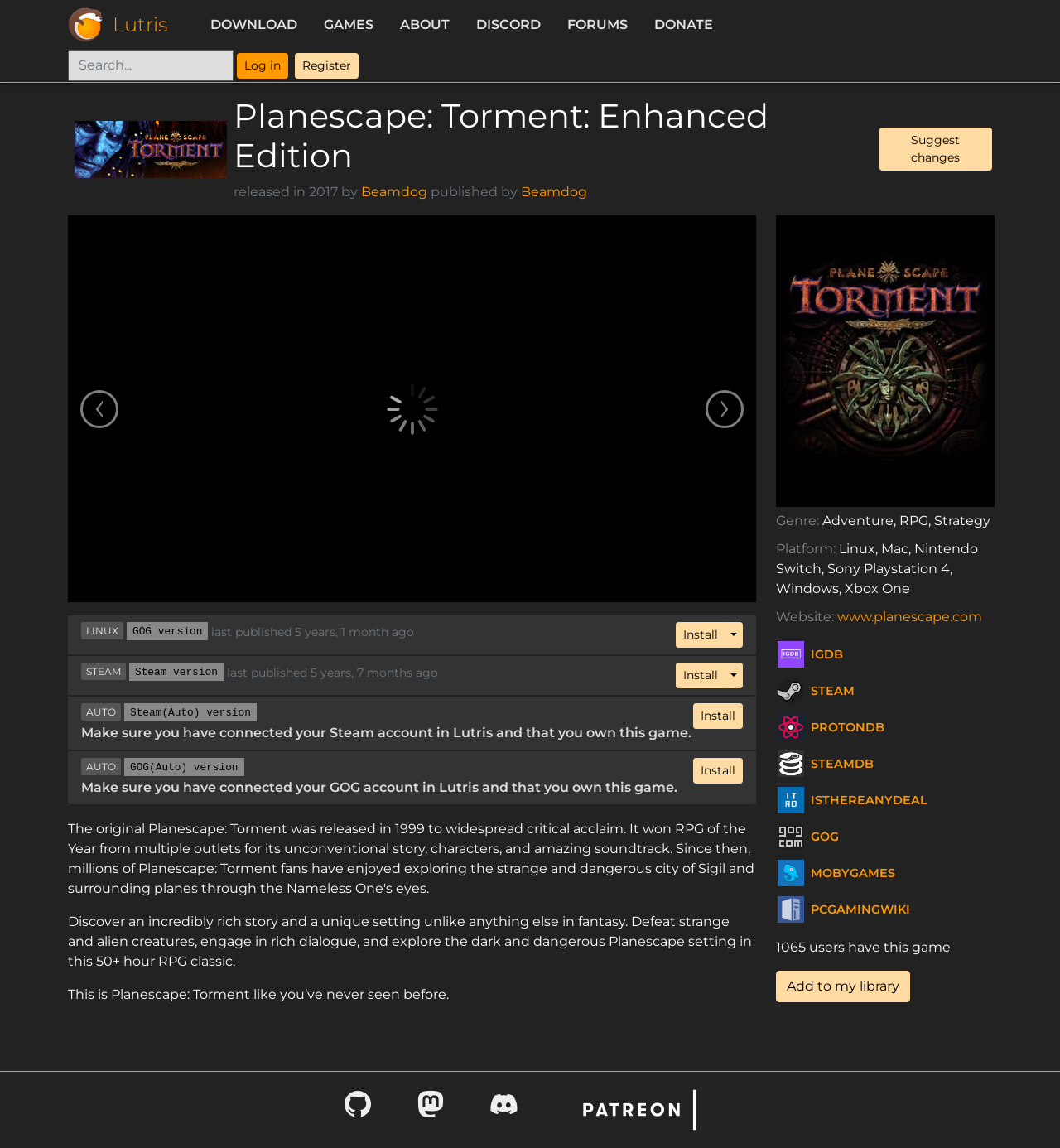Identify the bounding box coordinates for the element you need to click to achieve the following task: "Install the game". Provide the bounding box coordinates as four float numbers between 0 and 1, in the form [left, top, right, bottom].

[0.638, 0.542, 0.684, 0.565]